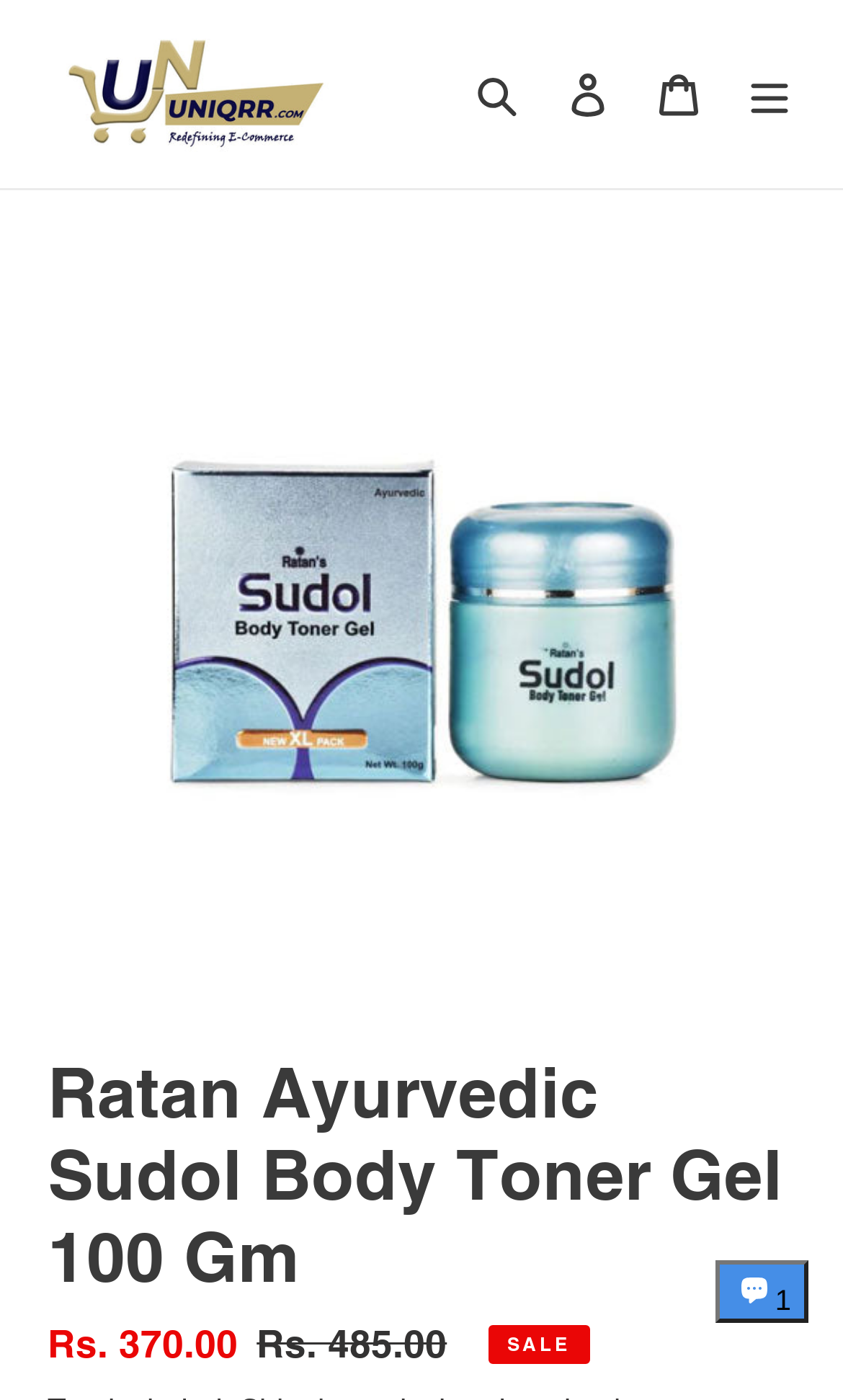What is the price of the Sudol Body Toner Gel?
Please provide a comprehensive answer based on the details in the screenshot.

The price of the Sudol Body Toner Gel can be found in the description list detail section, where it is stated as Rs. 370.00.